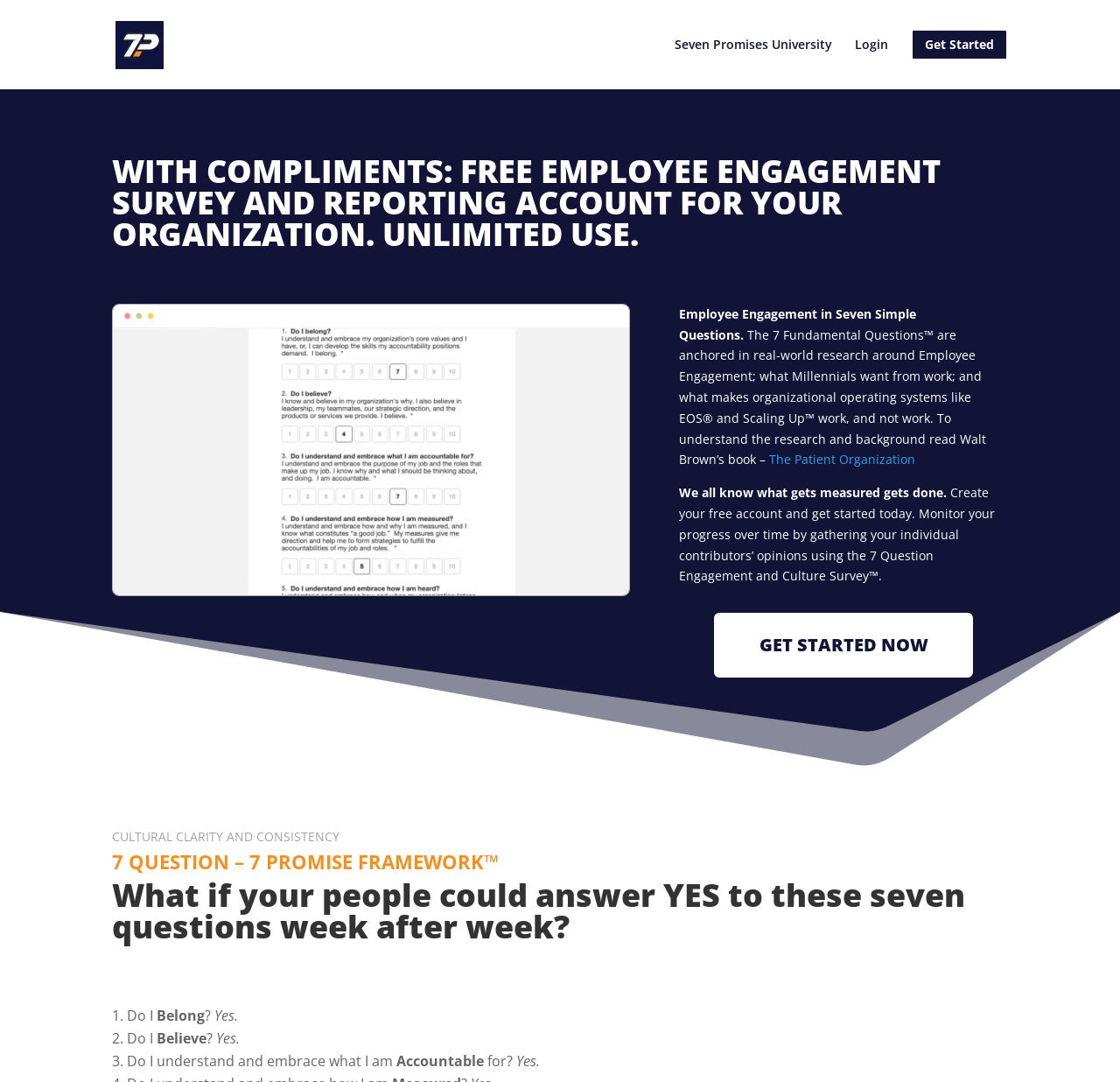Can you give a comprehensive explanation to the question given the content of the image?
What is the name of the organization mentioned on the webpage?

The name of the organization is mentioned in the top-left corner of the webpage, where it says 'Seven Promises Organization | Make a promise you intend to keep'.